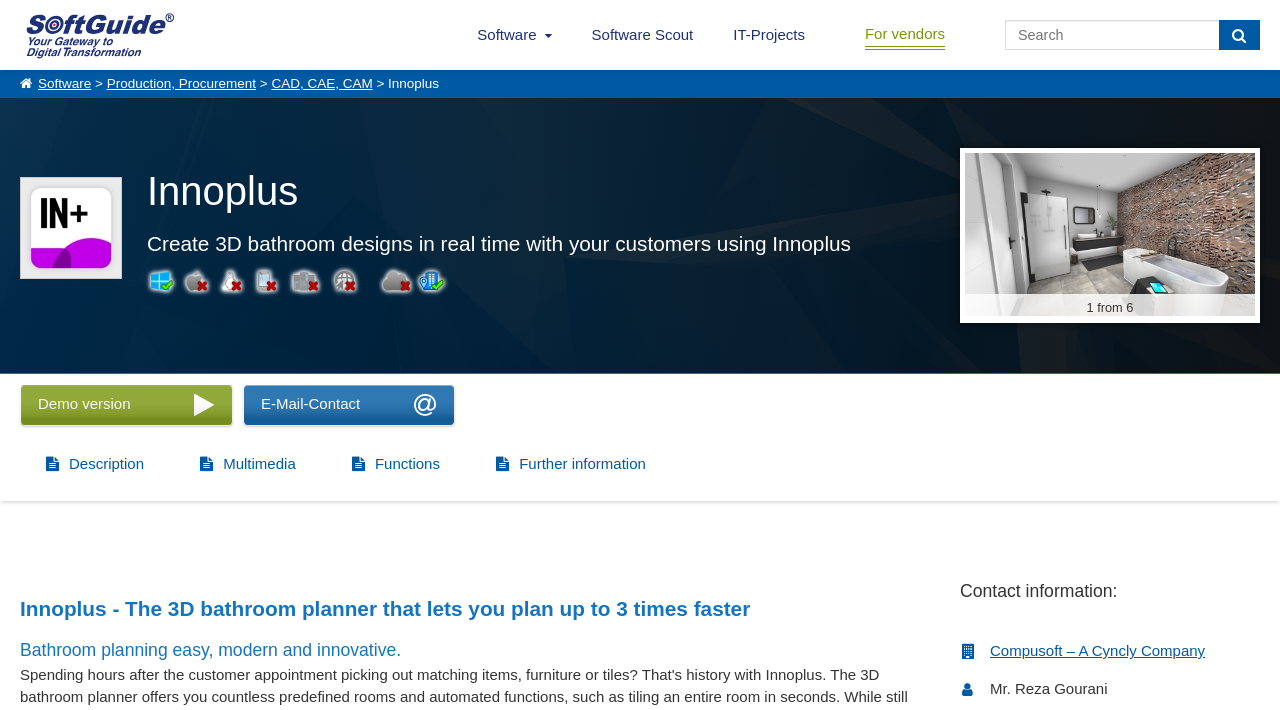Offer a meticulous caption that includes all visible features of the webpage.

The webpage is about Innoplus, a 3D bathroom planner software. At the top, there are several links to different sections, including "Overview of the Business Software Market", "Software", "Software Scout", "IT-Projects", and "For vendors". Next to these links, there is a search bar with a "Search" button.

Below the search bar, there are more links to specific categories, such as "Production, Procurement", "CAD, CAE, CAM", and others. These links are followed by a heading that reads "Innoplus" and an image that showcases the software's capabilities, with the text "Create 3D bathroom designs in real time with your customers using Innoplus".

On the right side of the page, there are several generic icons representing different operating systems, including Windows, MAC, Linux/Unix, Mobile, Mainframe, Web-based, SaaS, Cloud, and On-premises (local installation). Each icon has a small text label next to it.

Further down the page, there is a button with no text, followed by a "Demo version" label. Next to it, there is a contact link with an email address and a few more links to different sections, including "Description", "Multimedia", "Functions", and "Further information".

The main content of the page starts with a heading that reads "Innoplus - The 3D bathroom planner that lets you plan up to 3 times faster", followed by another heading that says "Bathroom planning easy, modern and innovative." Below these headings, there is an image of a bathroom design, labeled as "Bathroom 5".

At the bottom of the page, there is a section with contact information, including a company name, "Compusoft – A Cyncly Company", and a person's name, "Mr. Reza Gourani".